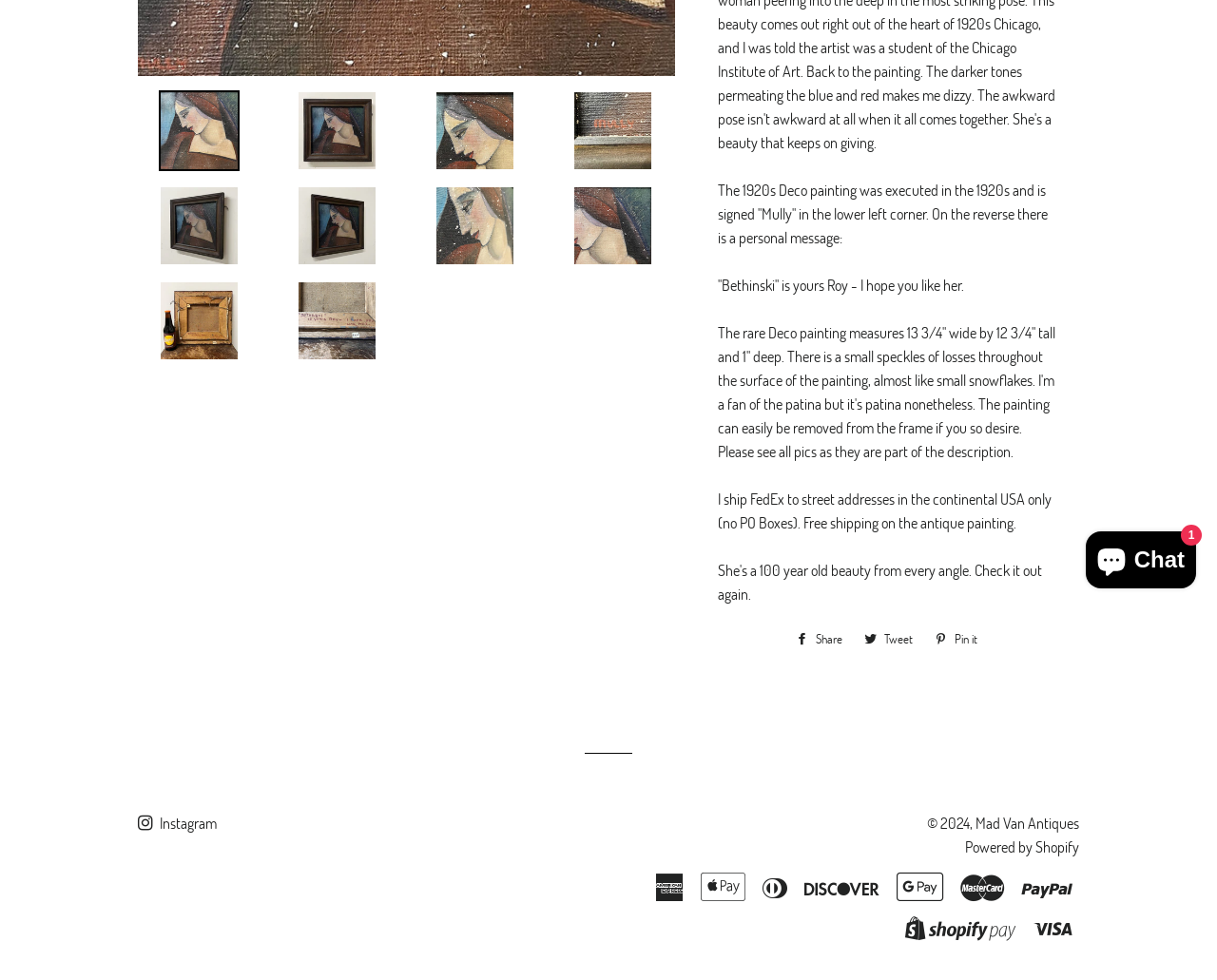Please determine the bounding box coordinates, formatted as (top-left x, top-left y, bottom-right x, bottom-right y), with all values as floating point numbers between 0 and 1. Identify the bounding box of the region described as: Tweet Tweet on Twitter

[0.702, 0.637, 0.758, 0.666]